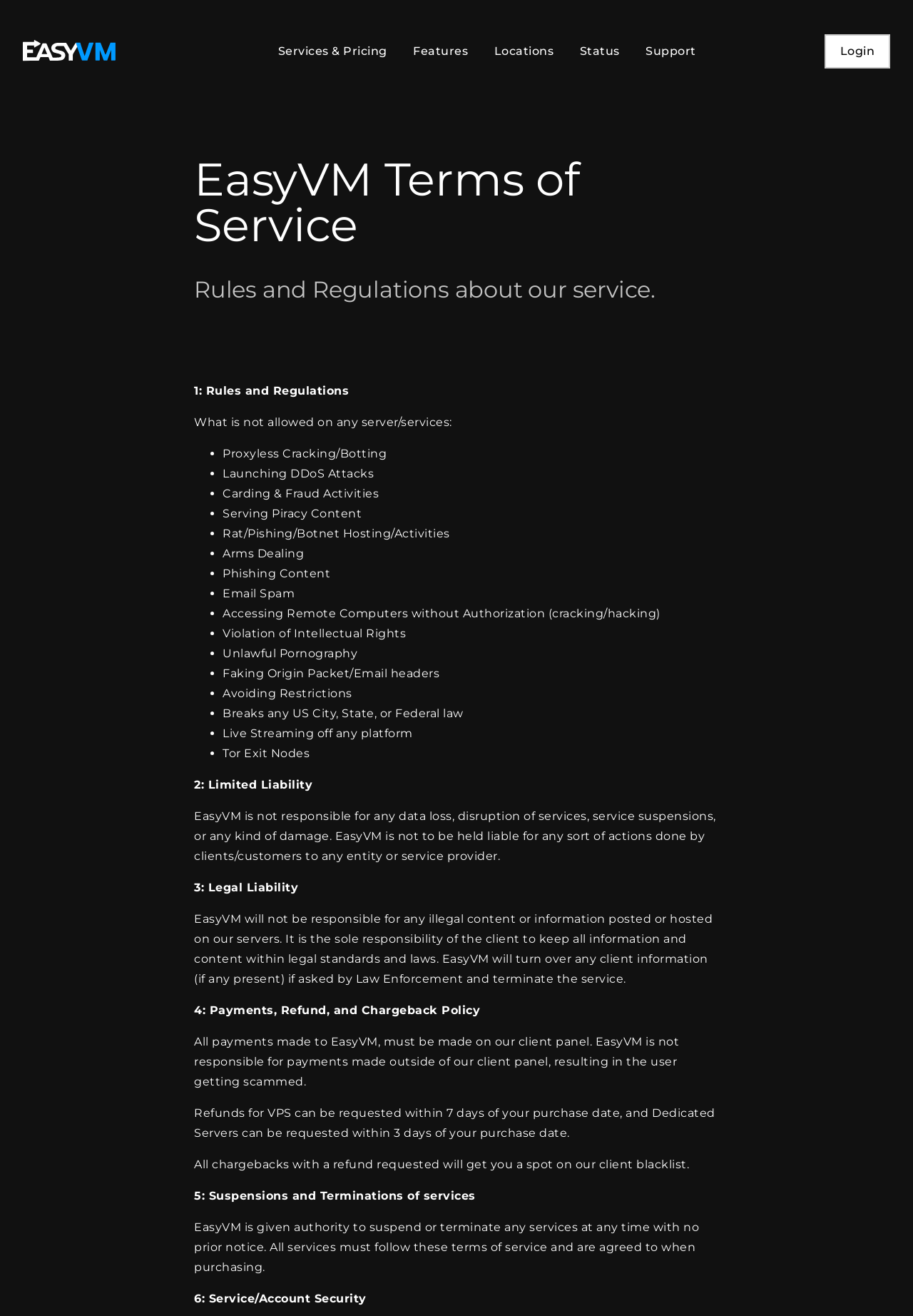Please locate the bounding box coordinates of the element that needs to be clicked to achieve the following instruction: "Check Status". The coordinates should be four float numbers between 0 and 1, i.e., [left, top, right, bottom].

[0.623, 0.034, 0.691, 0.044]